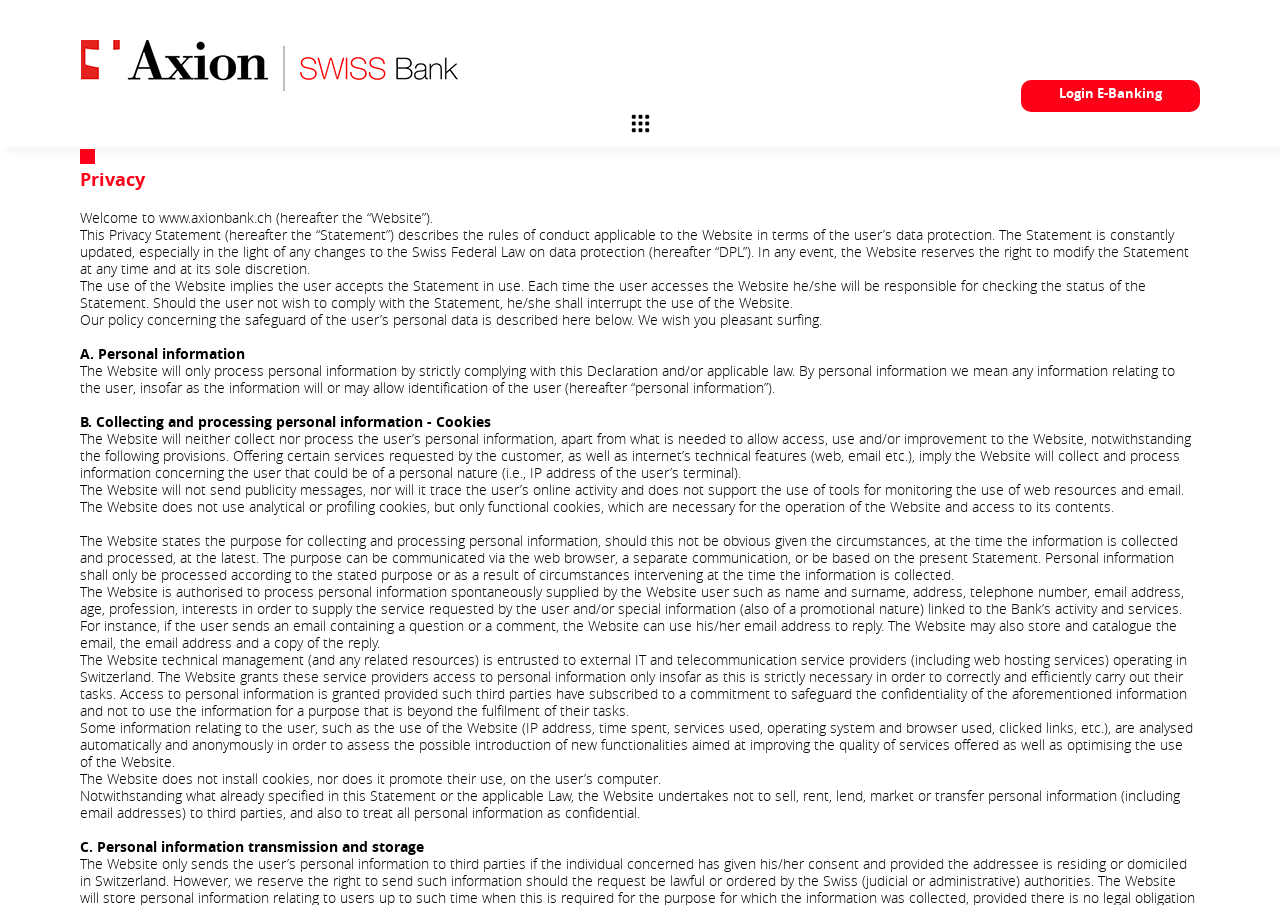Identify the bounding box coordinates for the region of the element that should be clicked to carry out the instruction: "View News". The bounding box coordinates should be four float numbers between 0 and 1, i.e., [left, top, right, bottom].

[0.033, 0.691, 0.063, 0.712]